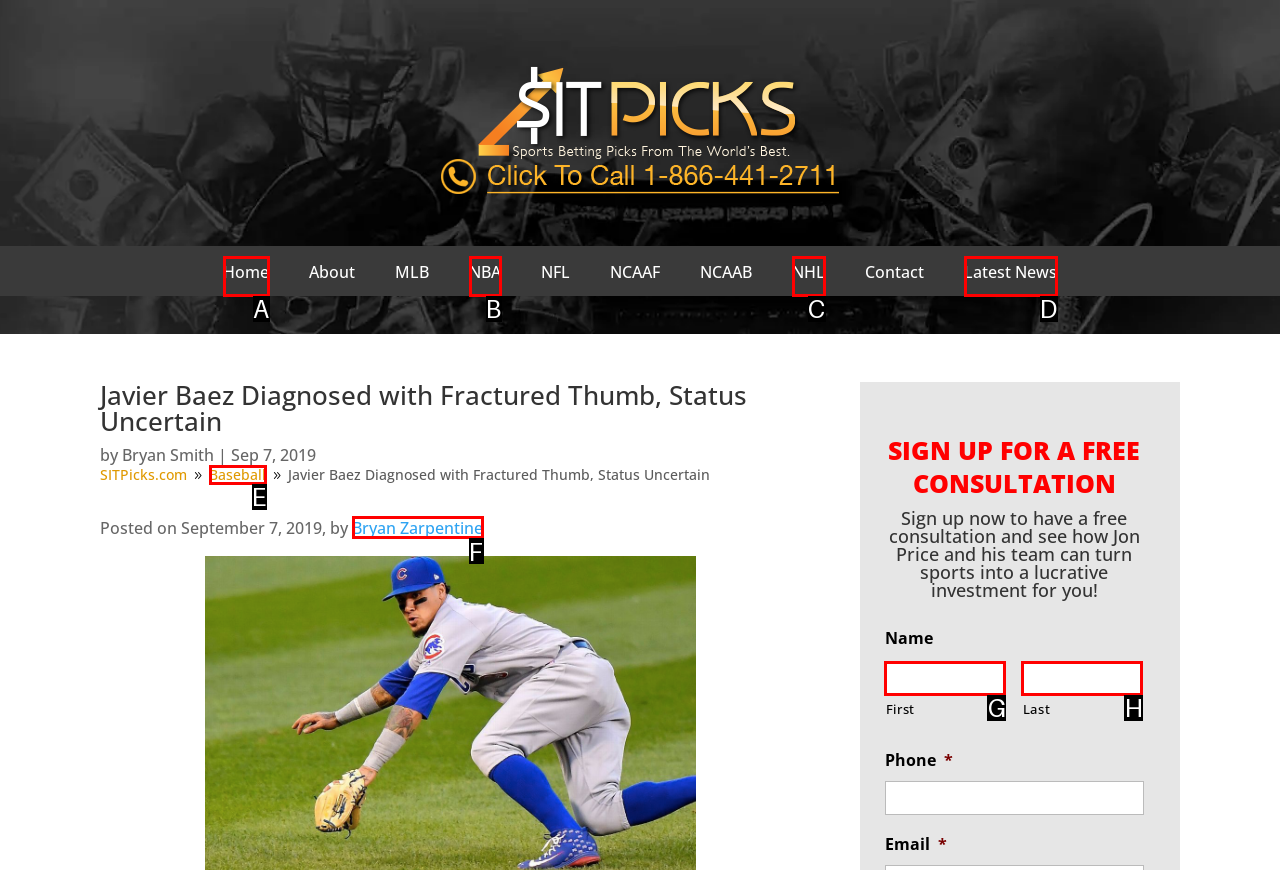Identify the option that corresponds to the description: parent_node: First name="input_2.3" 
Provide the letter of the matching option from the available choices directly.

G